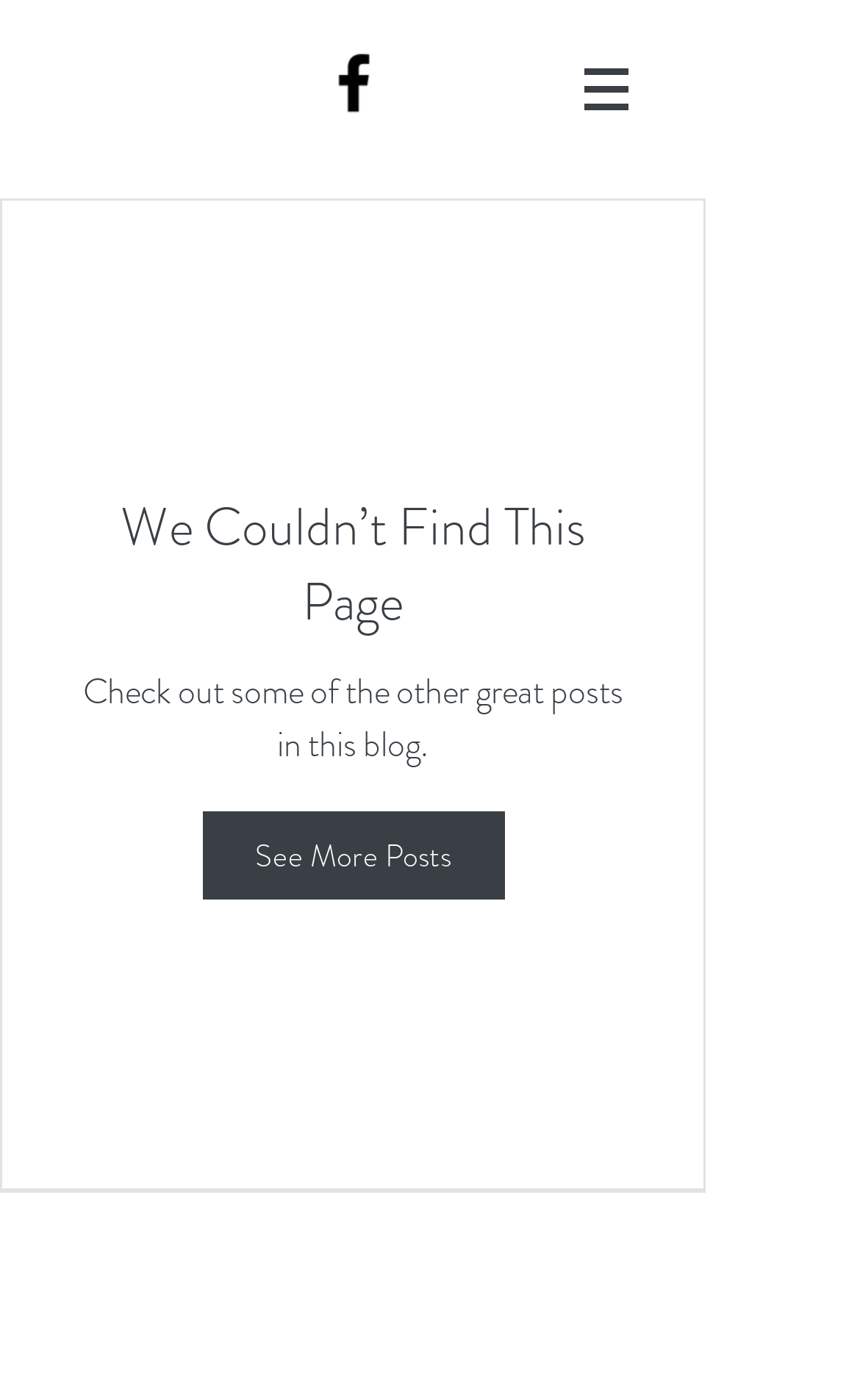Specify the bounding box coordinates (top-left x, top-left y, bottom-right x, bottom-right y) of the UI element in the screenshot that matches this description: aria-label="facebook"

[0.367, 0.882, 0.456, 0.937]